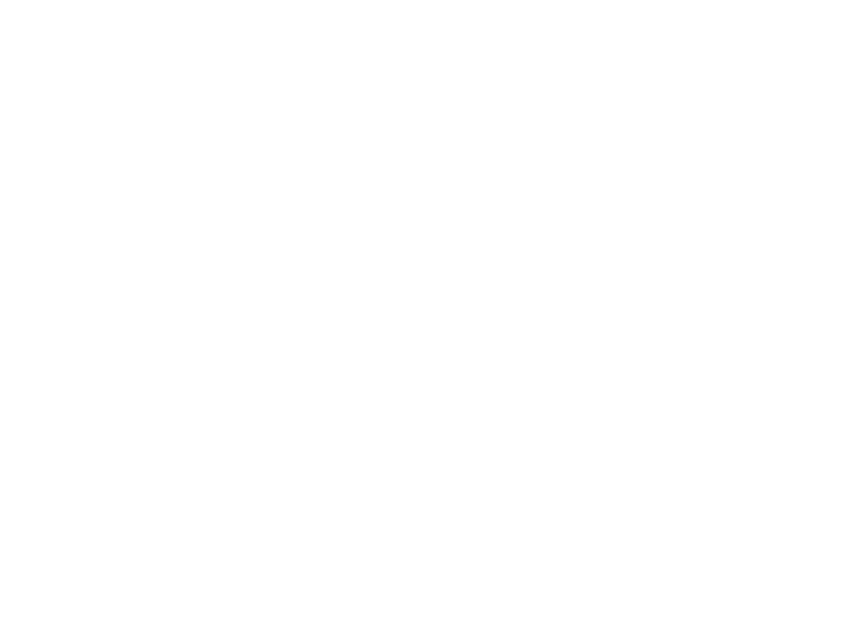Write a descriptive caption for the image, covering all notable aspects.

The image showcases a graphical representation associated with the services provided, specifically highlighting areas such as "Management and supervision," "Construction cost management," "Advice and guidance on tenders," and "Feasibility analysis." These services are integral to effective project execution and financial oversight in the construction and management sectors. The visual element emphasizes a structured approach to these services, likely enhancing the viewer's understanding of their importance in successful project execution. This image serves as a key visual aid within the broader context of the information presented on the webpage.